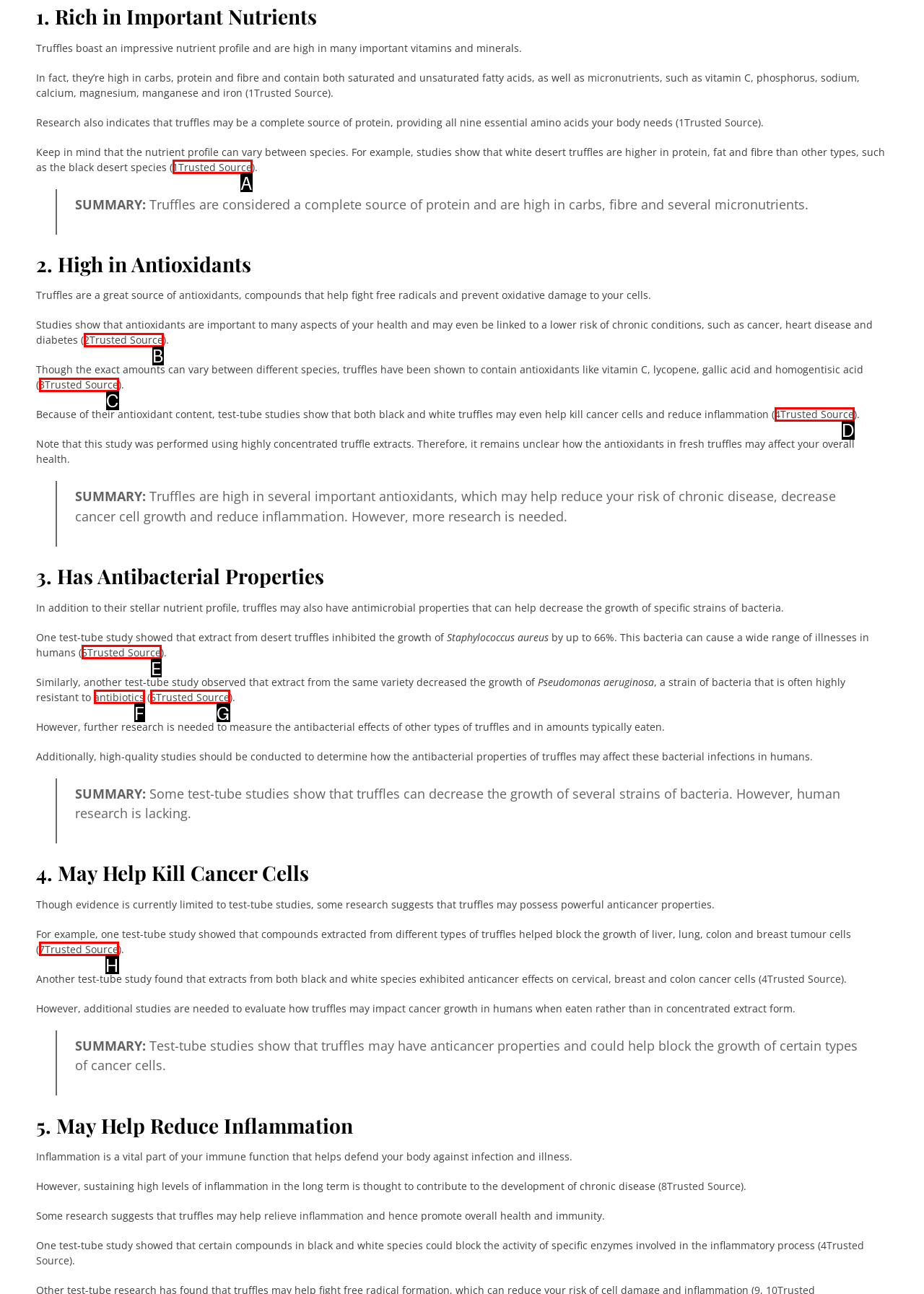Using the provided description: 1Trusted Source, select the HTML element that corresponds to it. Indicate your choice with the option's letter.

A